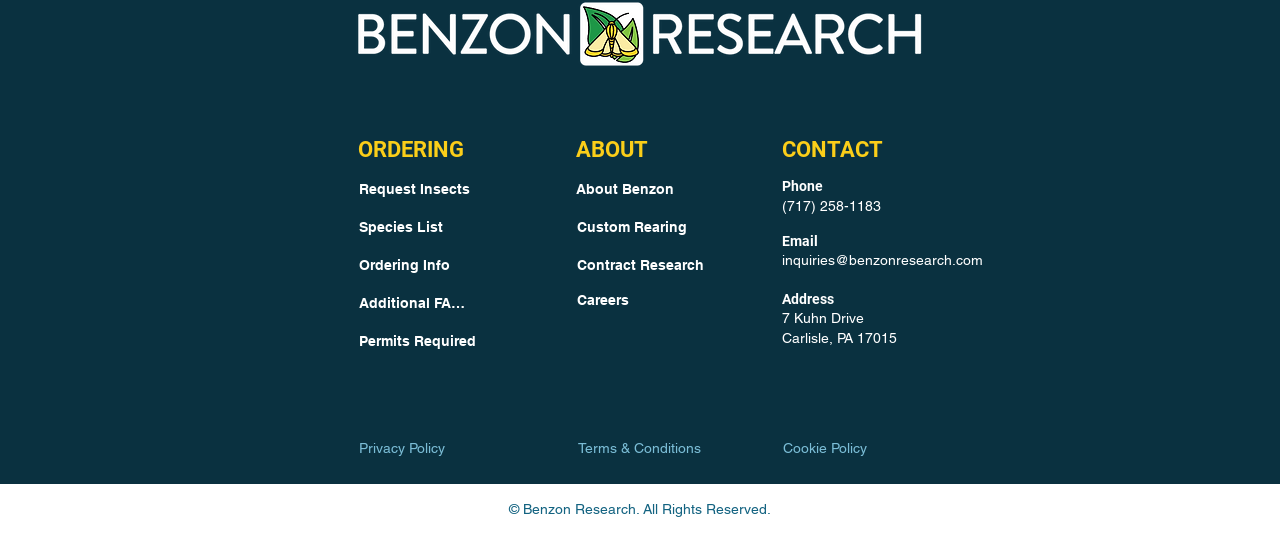Determine the bounding box for the UI element described here: "(717) 258-1183".

[0.611, 0.369, 0.688, 0.399]